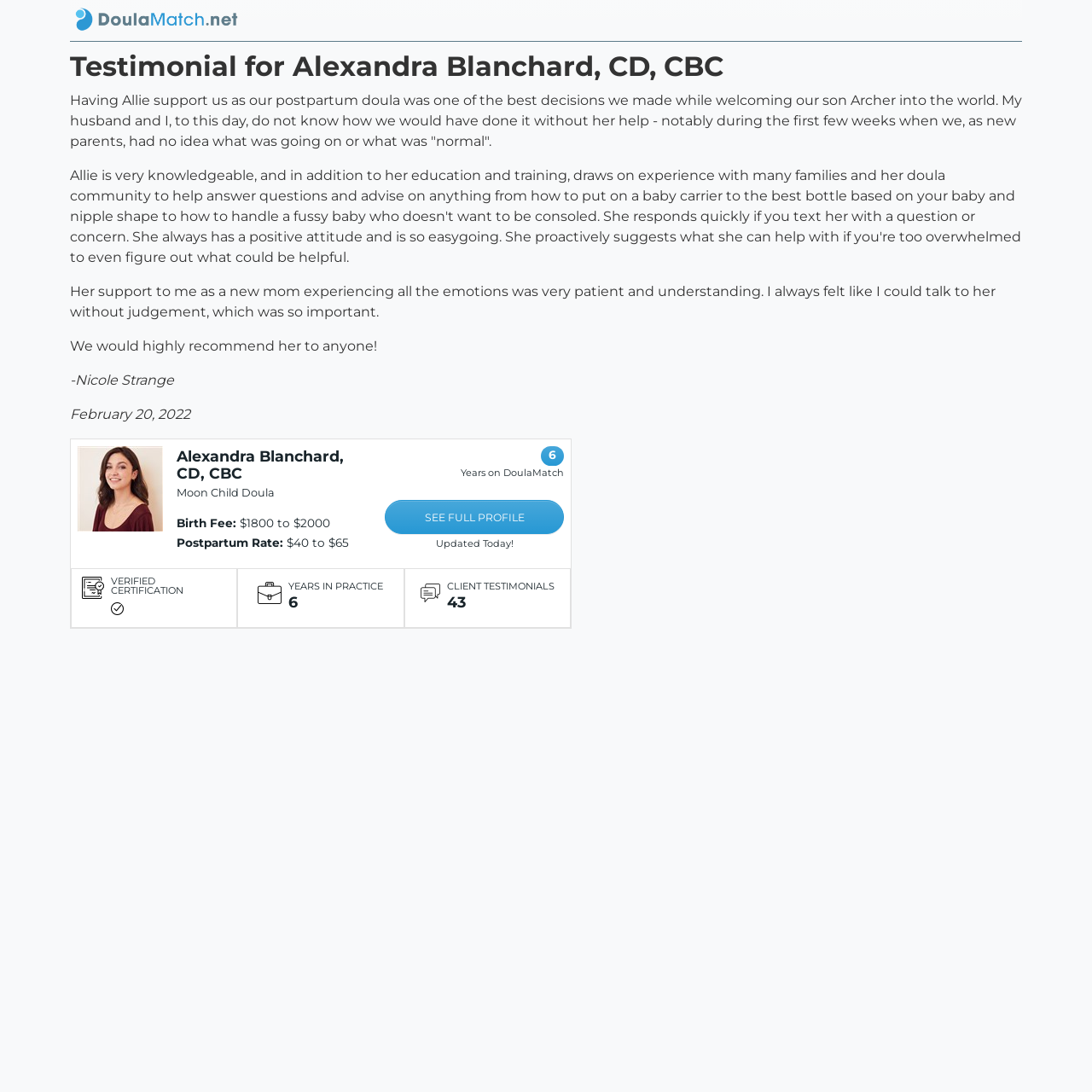What is the birth fee range mentioned for Alexandra Blanchard?
Answer with a single word or phrase, using the screenshot for reference.

$1800 to $2000